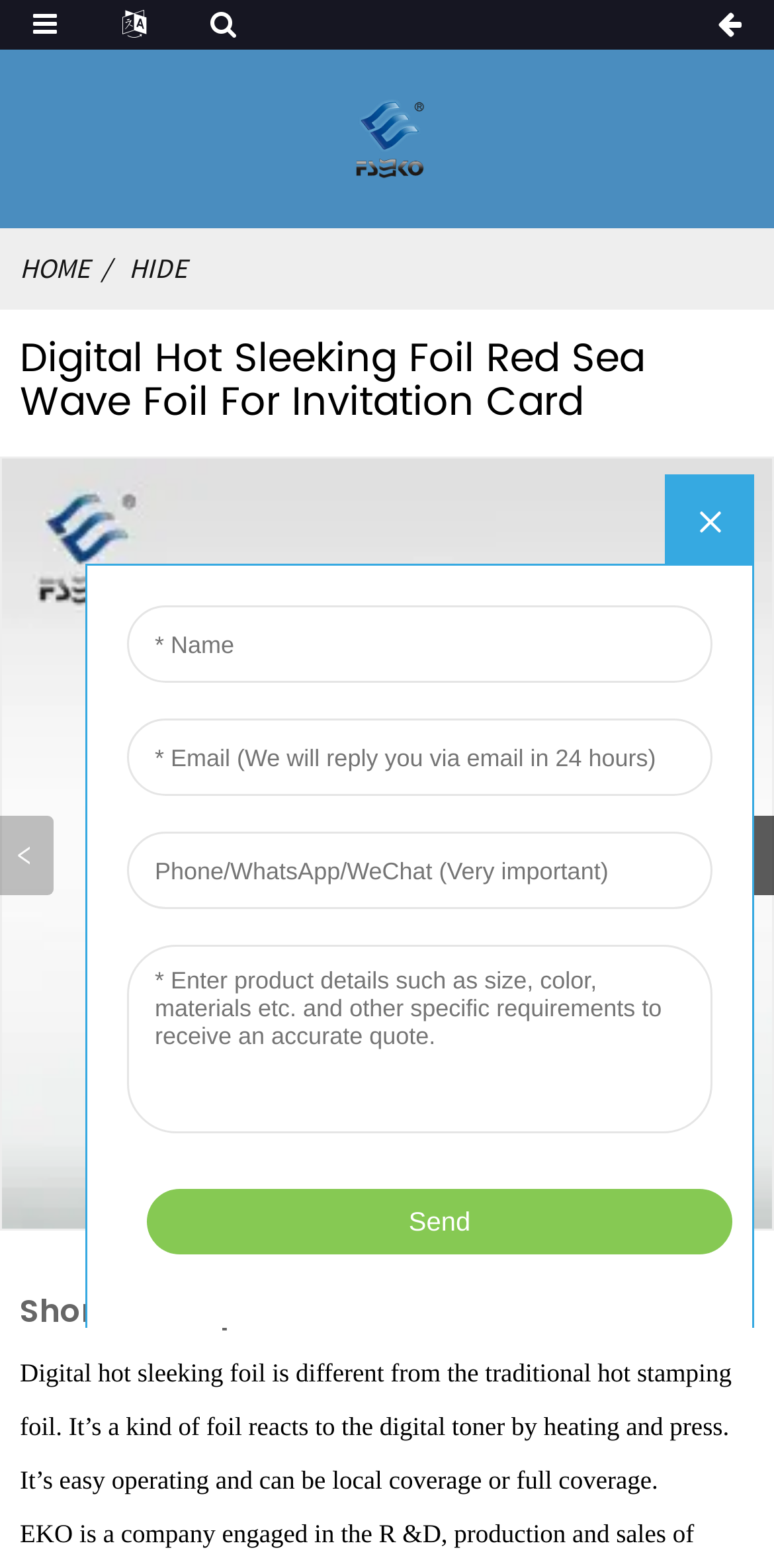What is the difference between digital hot sleeking foil and traditional hot stamping foil?
Please provide a single word or phrase as the answer based on the screenshot.

Easy operating and local coverage